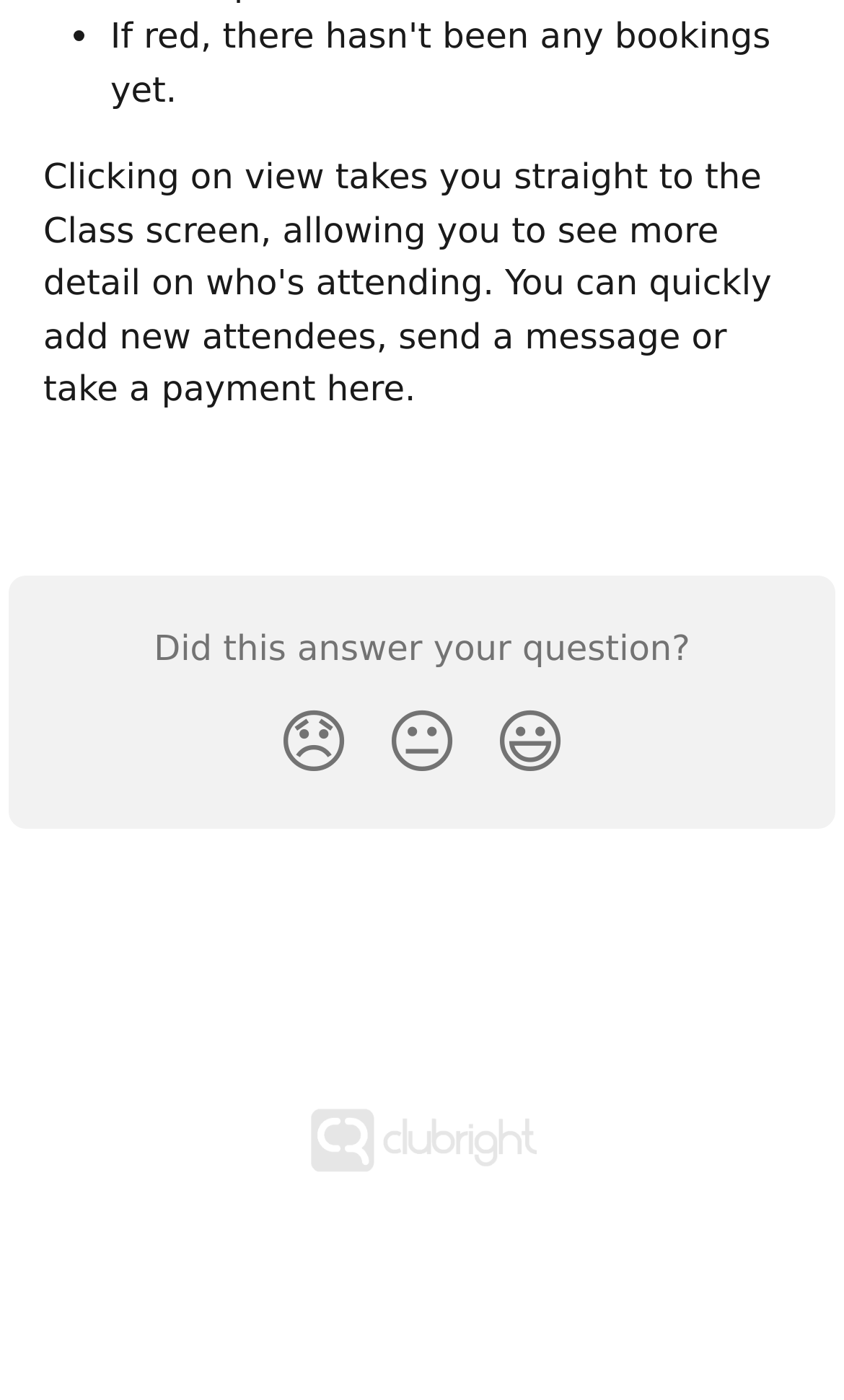Respond to the question with just a single word or phrase: 
What is the text above the reaction buttons?

Did this answer your question?